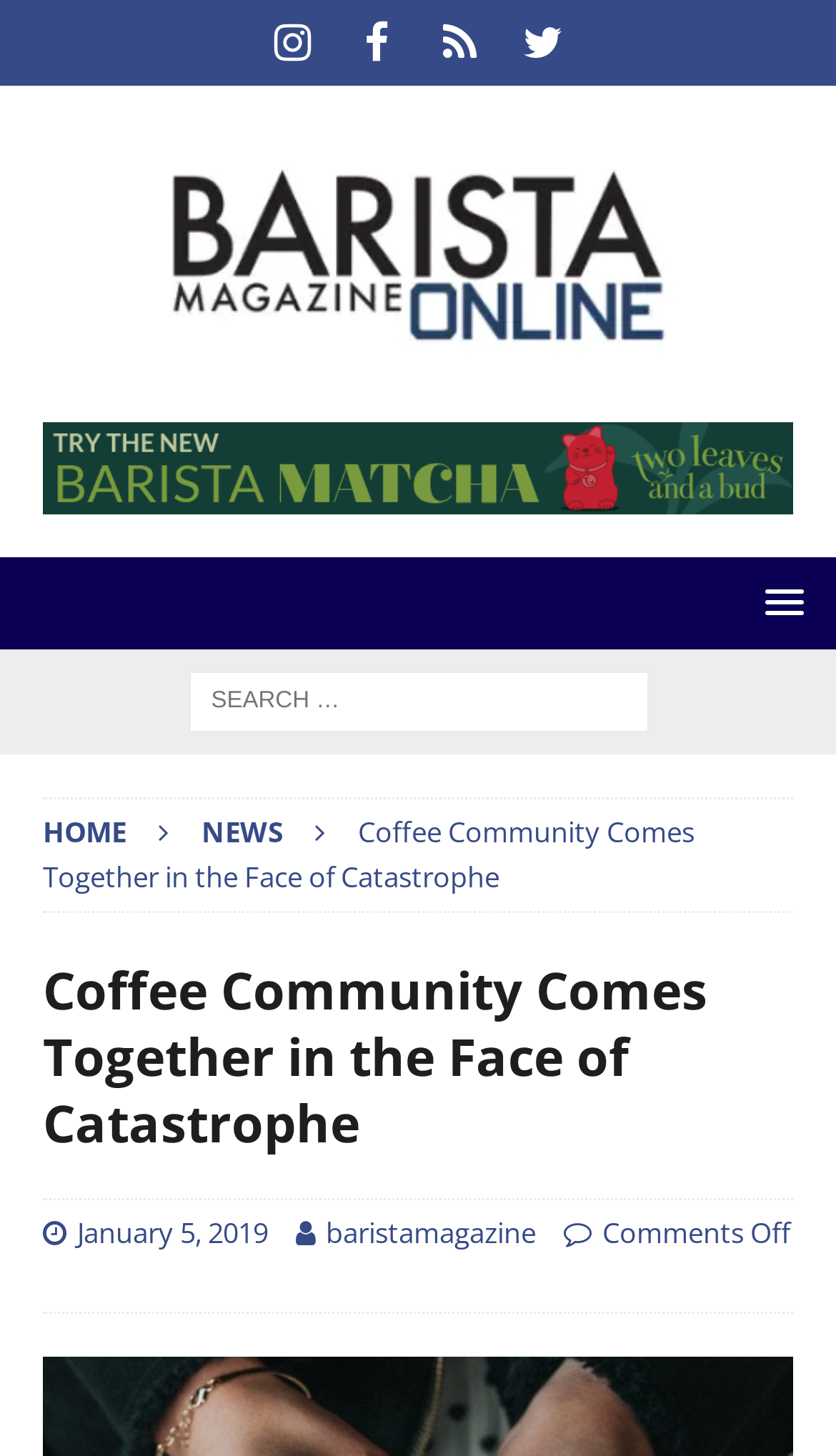Provide a thorough description of the webpage you see.

This webpage is about the coffee community's response to local and national tragedies and their efforts to strengthen their communities. 

At the top of the page, there are four social media links, including Instagram, Facebook, Threads, and Twitter, aligned horizontally and centered. Below these links, there is a logo of Barista Magazine Online, which is a prominent element on the page. 

To the right of the logo, there is a leaderboard banner ad for New Barista Matcha from Two Leaves and a Bud. 

On the top right corner, there is a button with a popup menu. 

Below the logo and the ad, there is a search bar where users can search for specific content. 

The main content of the page is divided into sections. The first section has a heading that reads "Coffee Community Comes Together in the Face of Catastrophe" and is followed by a subheading with the date "January 5, 2019" and the author "baristamagazine". At the bottom of this section, there is a note that says "Comments Off". 

There are also navigation links to the left of the main content, including "HOME" and "NEWS".